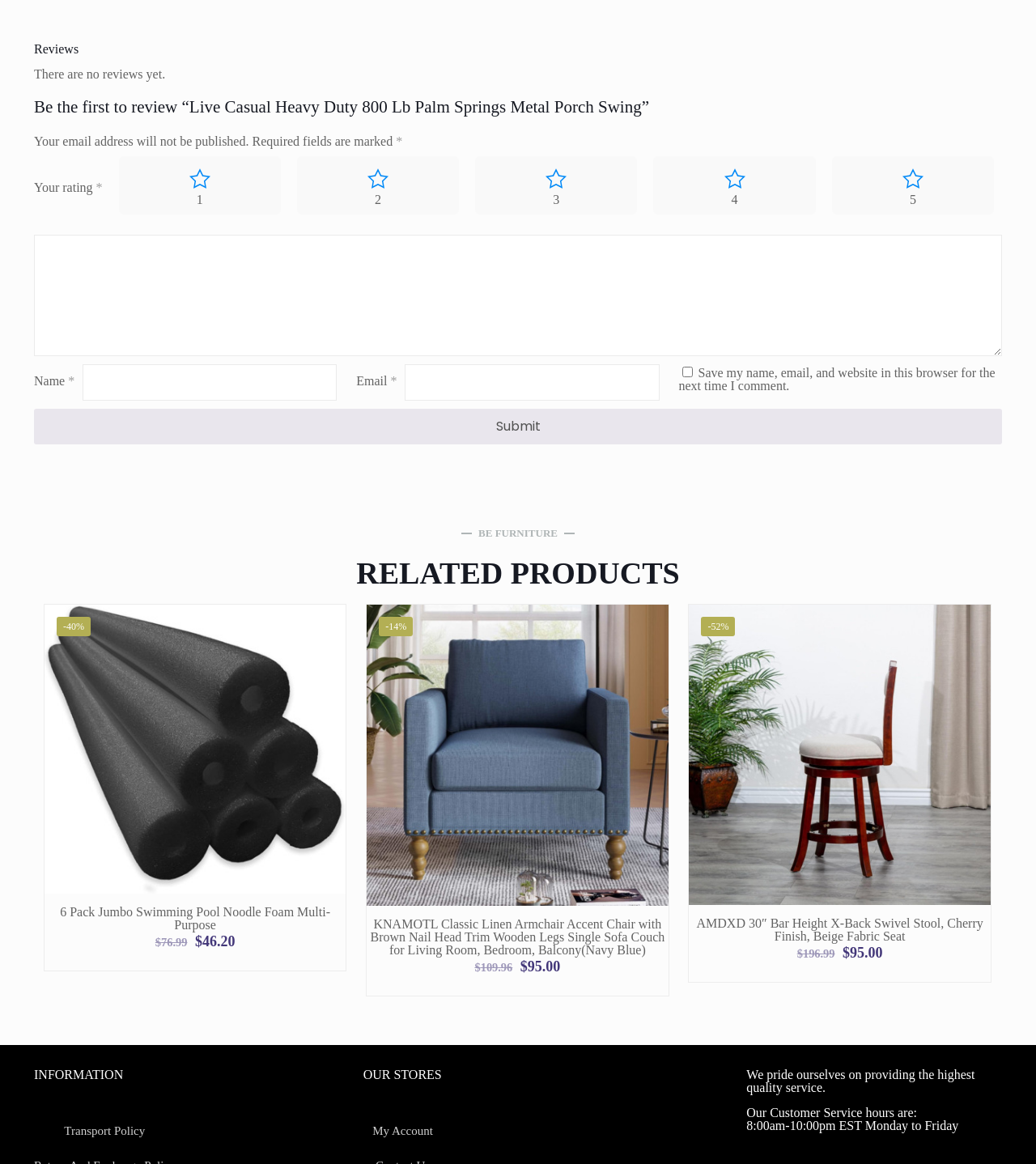Please find the bounding box coordinates of the element that needs to be clicked to perform the following instruction: "Leave a review". The bounding box coordinates should be four float numbers between 0 and 1, represented as [left, top, right, bottom].

[0.033, 0.202, 0.967, 0.306]